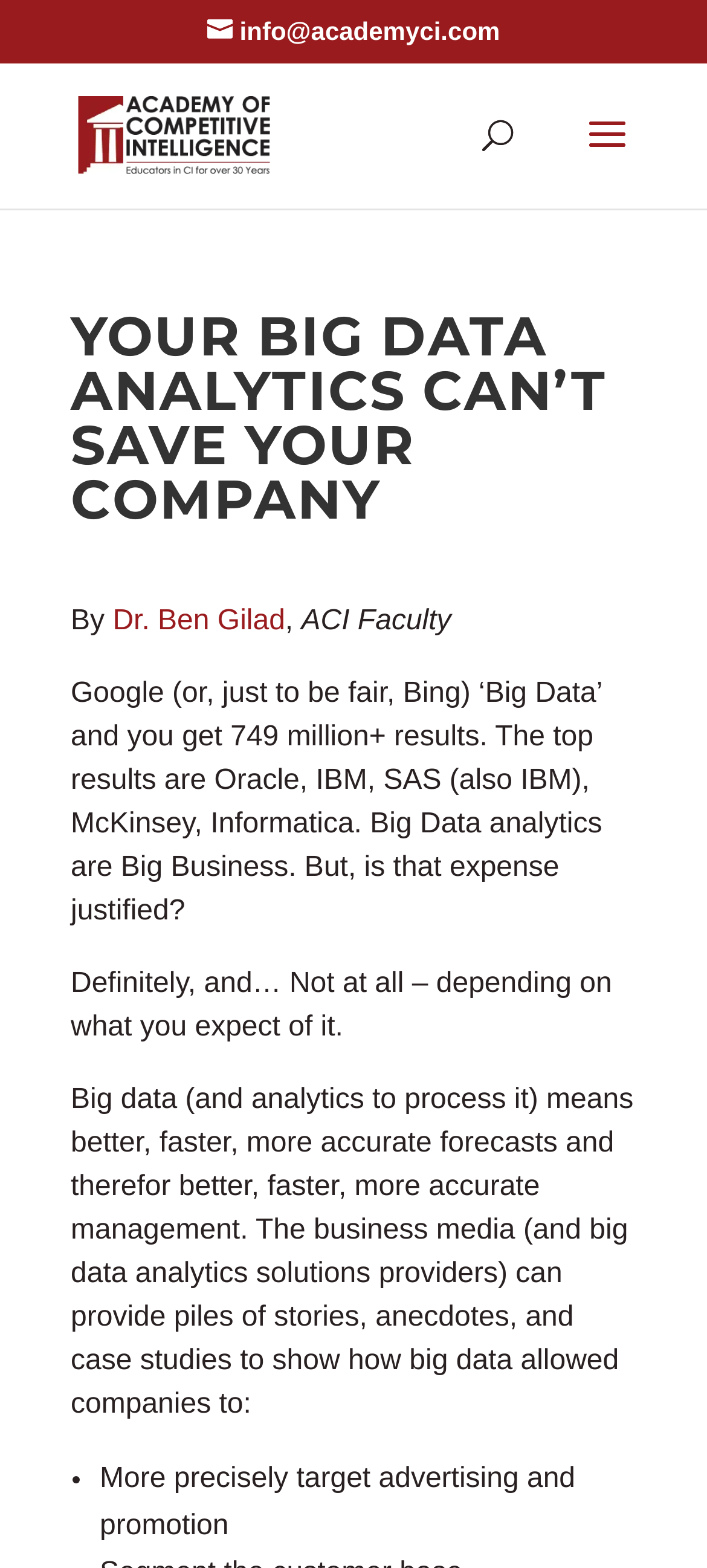Explain in detail what is displayed on the webpage.

The webpage appears to be an article or blog post from the Academy of Competitive Intelligence, with a focus on big data analytics. At the top left of the page, there is a link to "info@academyci.com" and an image of the Academy of Competitive Intelligence's logo. Next to the logo, there is a link to the Academy's main page.

In the top center of the page, there is a search bar with a placeholder text "Search for:". Below the search bar, there is a prominent heading that reads "YOUR BIG DATA ANALYTICS CAN’T SAVE YOUR COMPANY". 

The article's author, Dr. Ben Gilad, is credited below the heading, along with their affiliation as ACI Faculty. The main content of the article starts with a paragraph discussing the abundance of search results for "Big Data" and how it has become a big business. The text then raises a question about whether the expense of big data analytics is justified.

The article continues with several paragraphs discussing the benefits of big data analytics, including better forecasts and management. A list of examples is provided, with the first item being "More precisely target advertising and promotion". The list is likely to continue below this point. Overall, the webpage appears to be a thought-provoking article on the role of big data analytics in business.